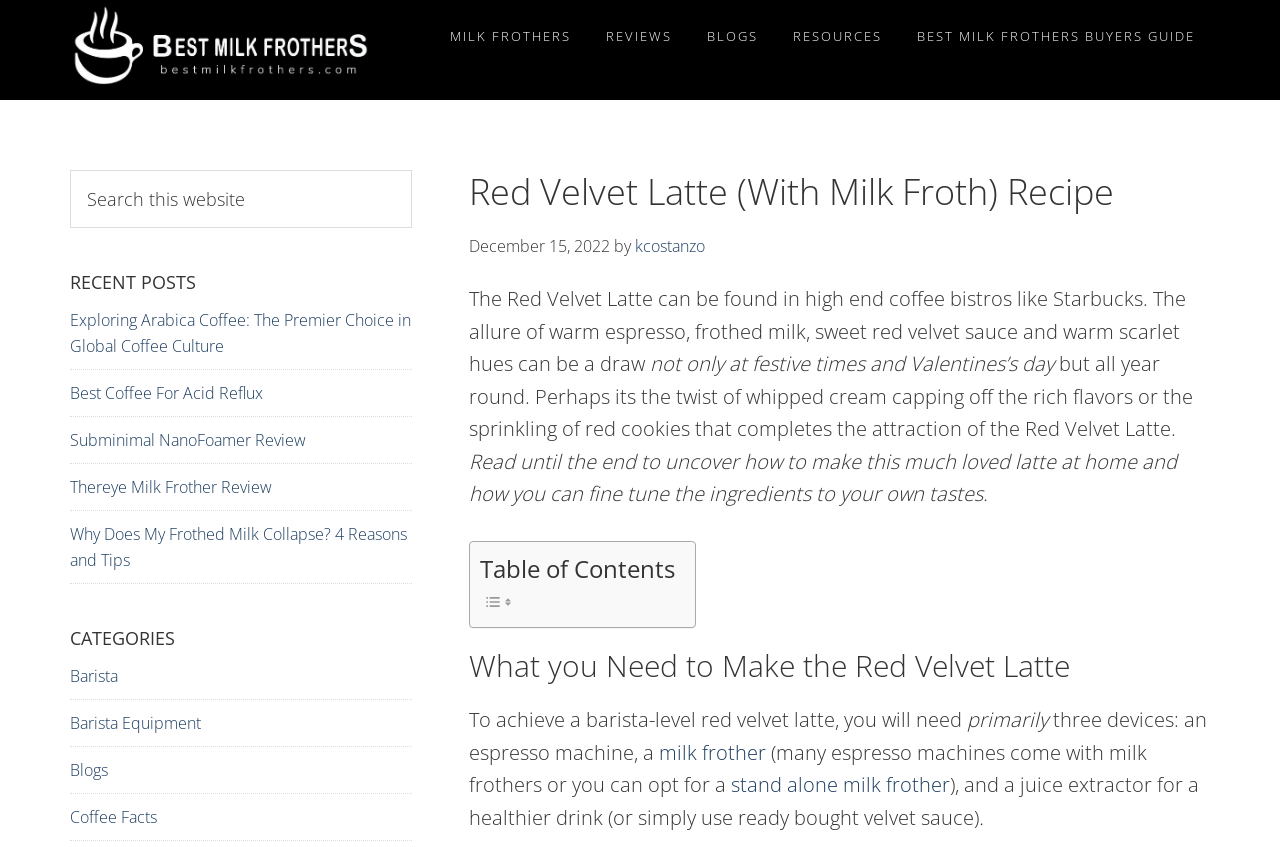Answer the question briefly using a single word or phrase: 
What is the purpose of the juice extractor?

for a healthier drink